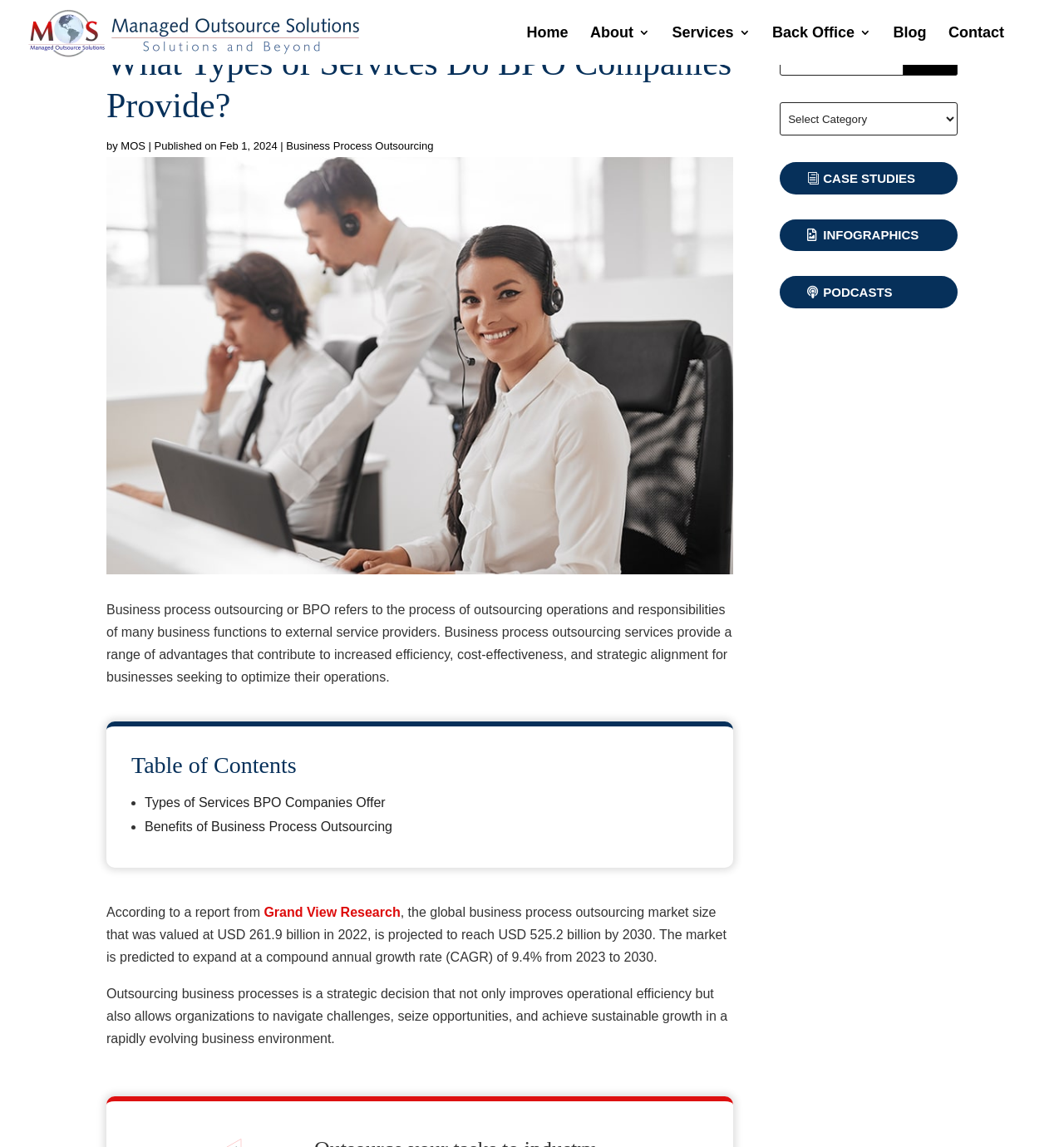What is the compound annual growth rate (CAGR) of the BPO market?
Please use the image to provide an in-depth answer to the question.

According to the text on the webpage, 'the market is predicted to expand at a compound annual growth rate (CAGR) of 9.4% from 2023 to 2030.' This suggests that the CAGR of the BPO market is 9.4%.